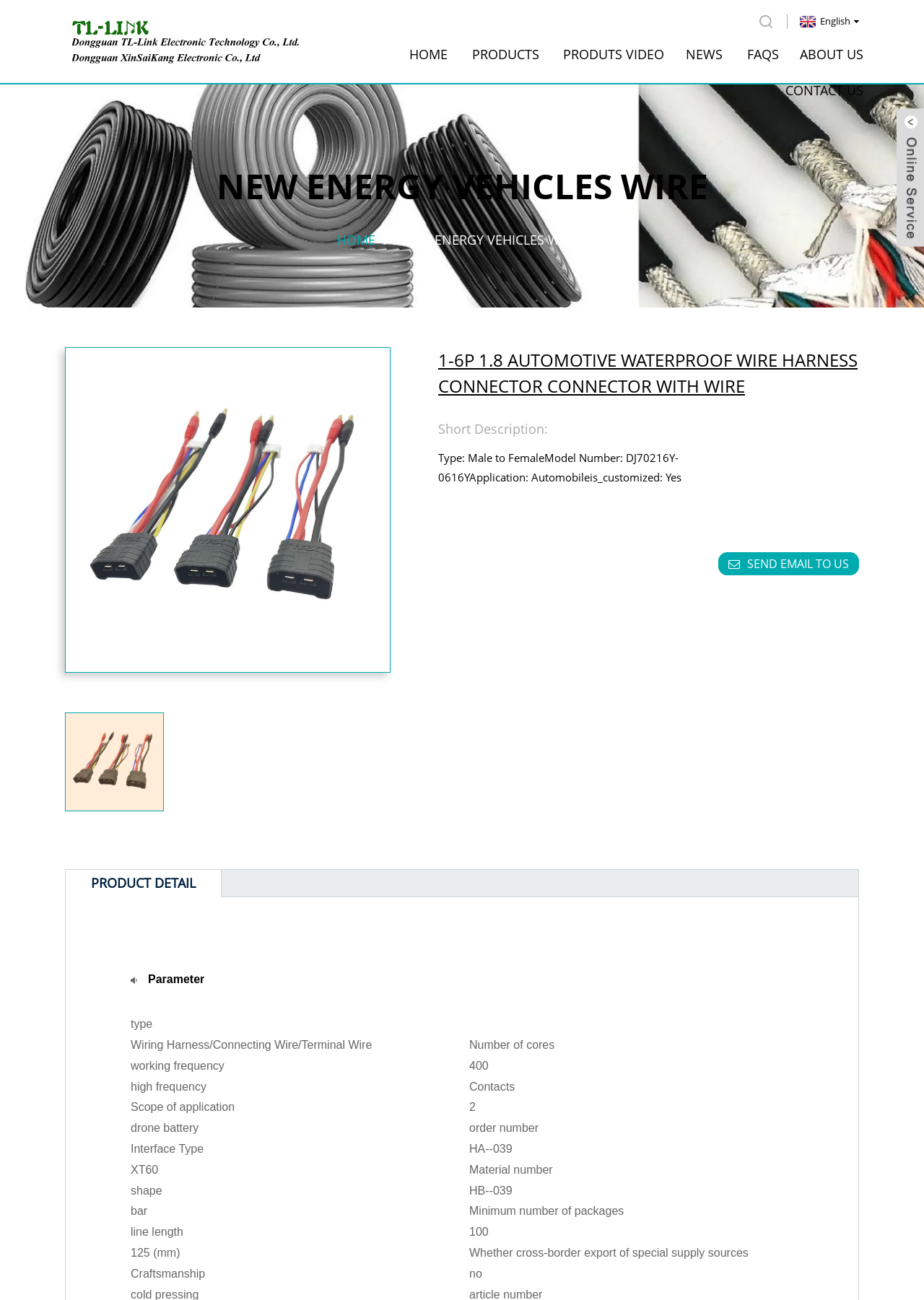Determine the bounding box coordinates of the clickable region to carry out the instruction: "Click the ABOUT US link".

[0.866, 0.028, 0.935, 0.056]